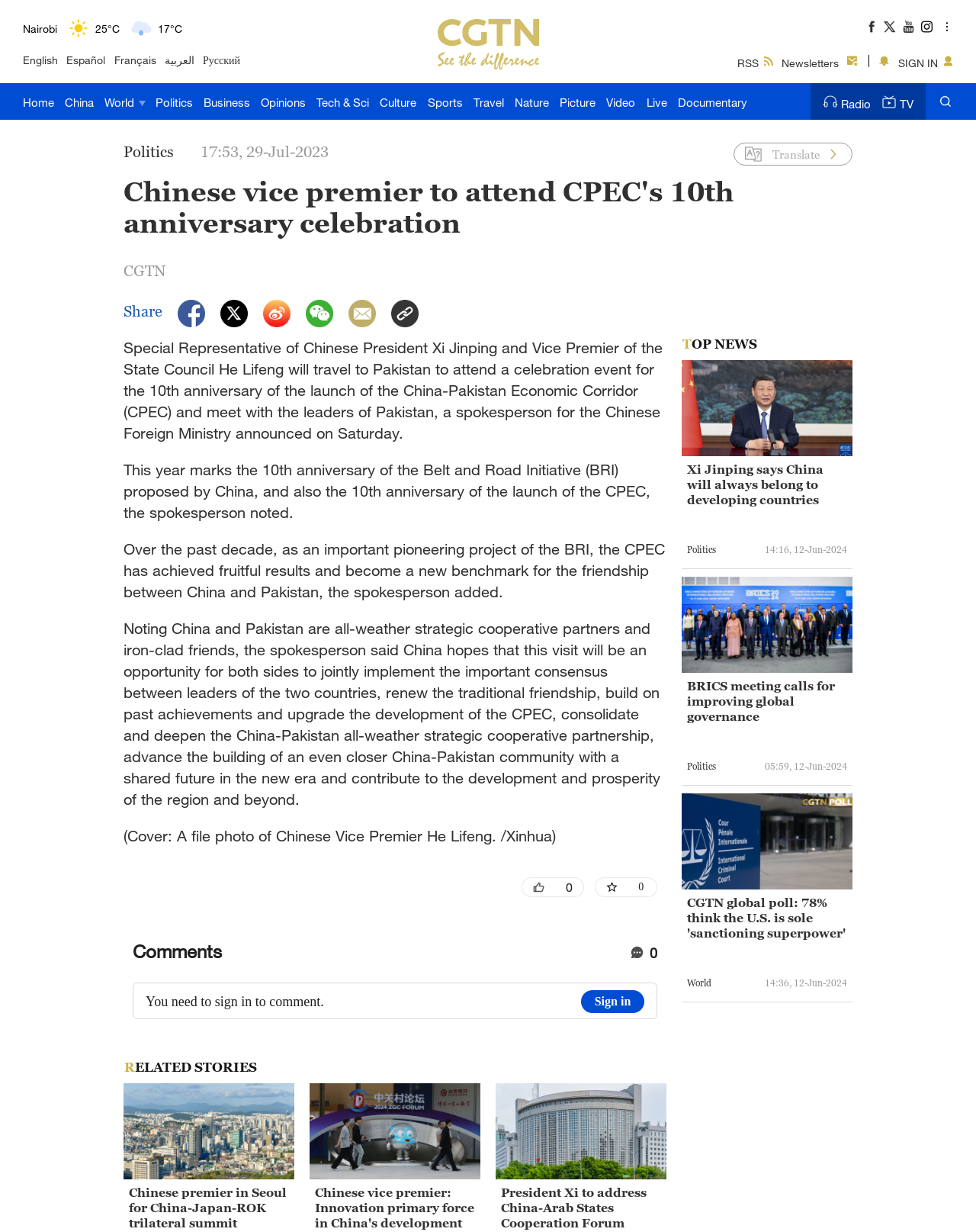Please identify the bounding box coordinates of the element that needs to be clicked to perform the following instruction: "go to home page".

None